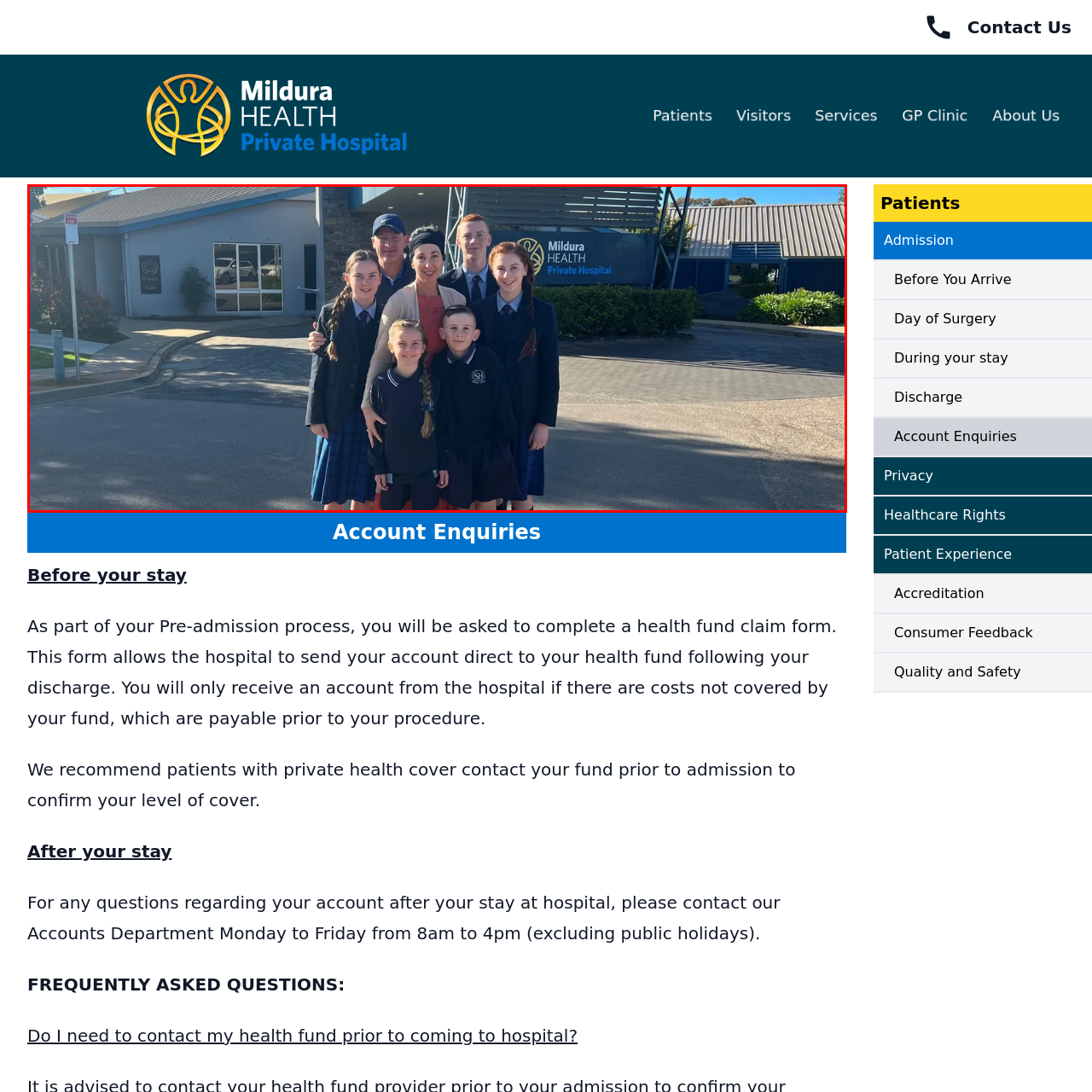What are the children wearing?
Observe the image inside the red bounding box and give a concise answer using a single word or phrase.

School uniforms